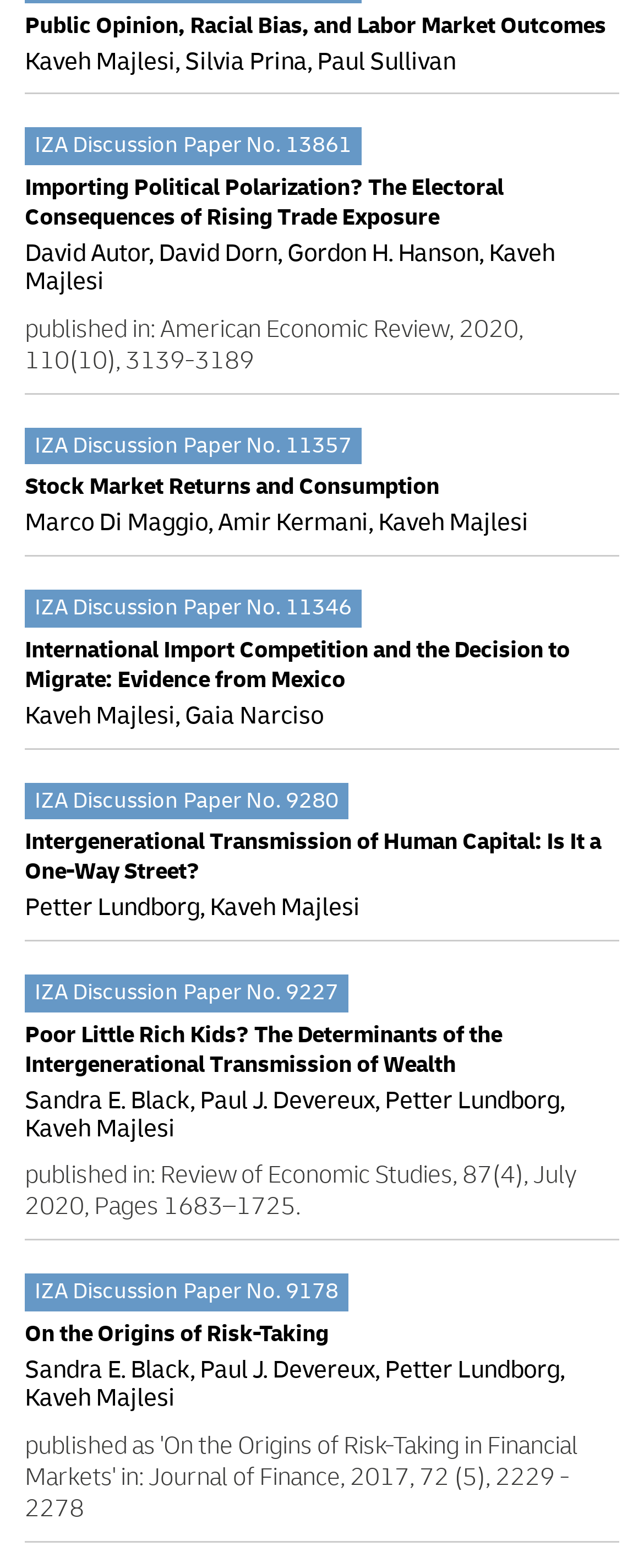What is the title of the first paper listed?
Based on the image, respond with a single word or phrase.

Public Opinion, Racial Bias, and Labor Market Outcomes